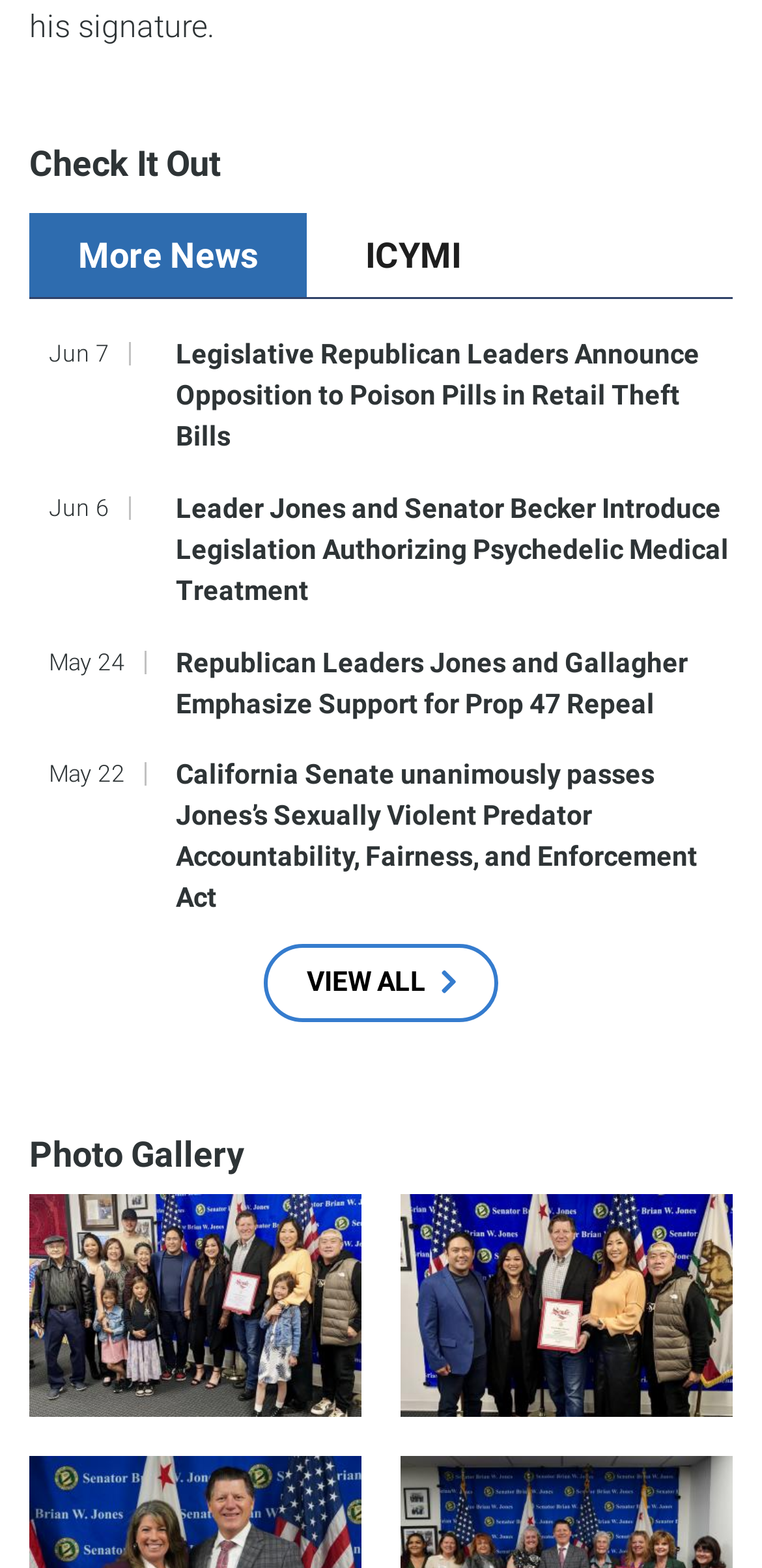Can you find the bounding box coordinates of the area I should click to execute the following instruction: "Click on the 'More News' tab"?

[0.038, 0.136, 0.415, 0.19]